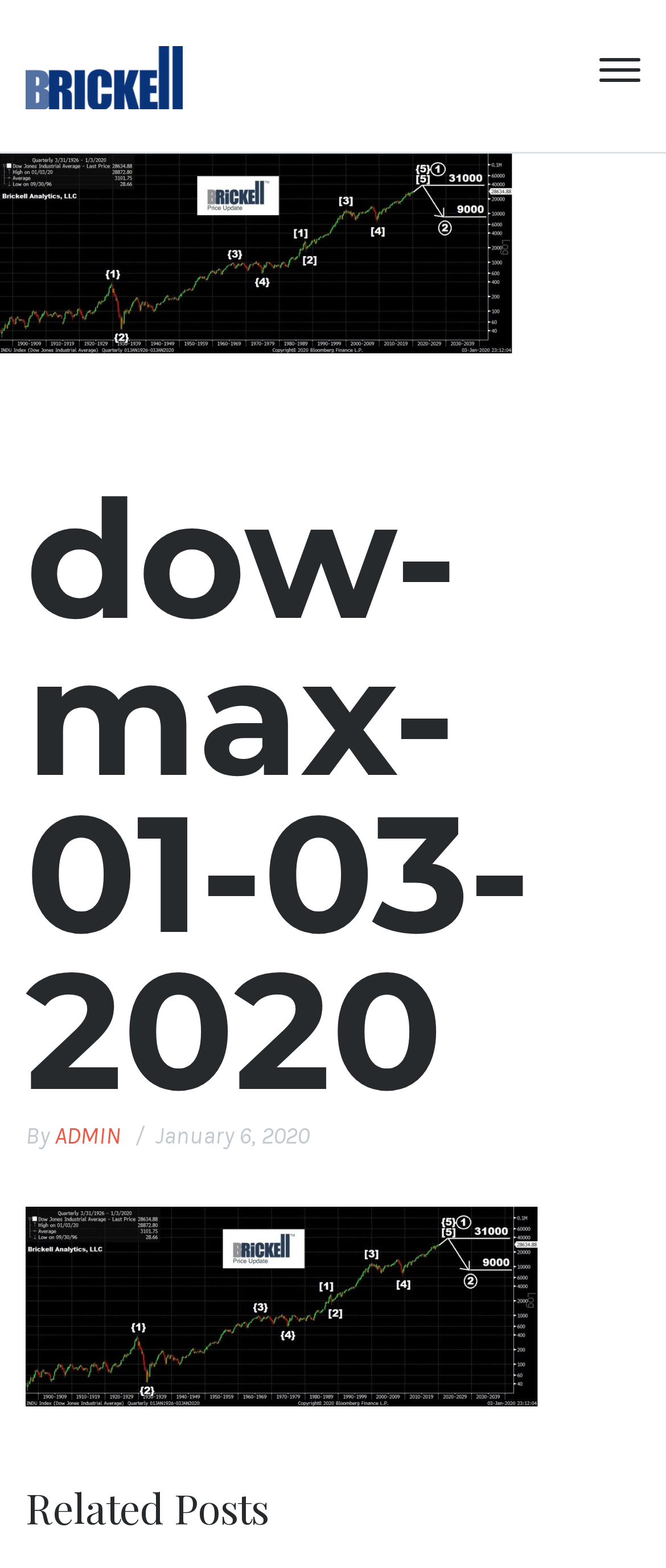Please provide a brief answer to the question using only one word or phrase: 
What is the section title below the article?

Related Posts